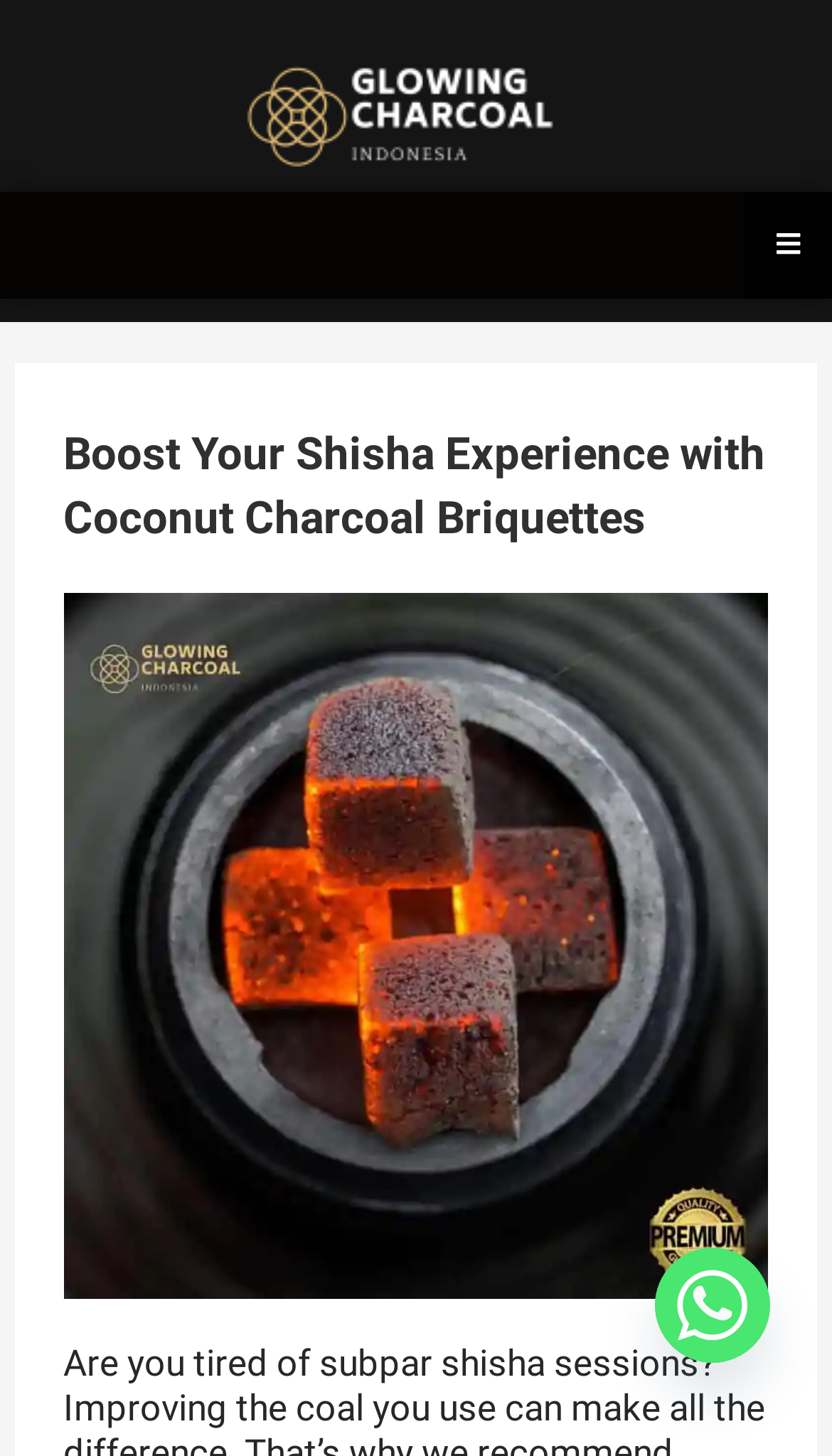Identify the bounding box of the HTML element described as: "Humberger Toggle Menu".

[0.895, 0.132, 1.0, 0.205]